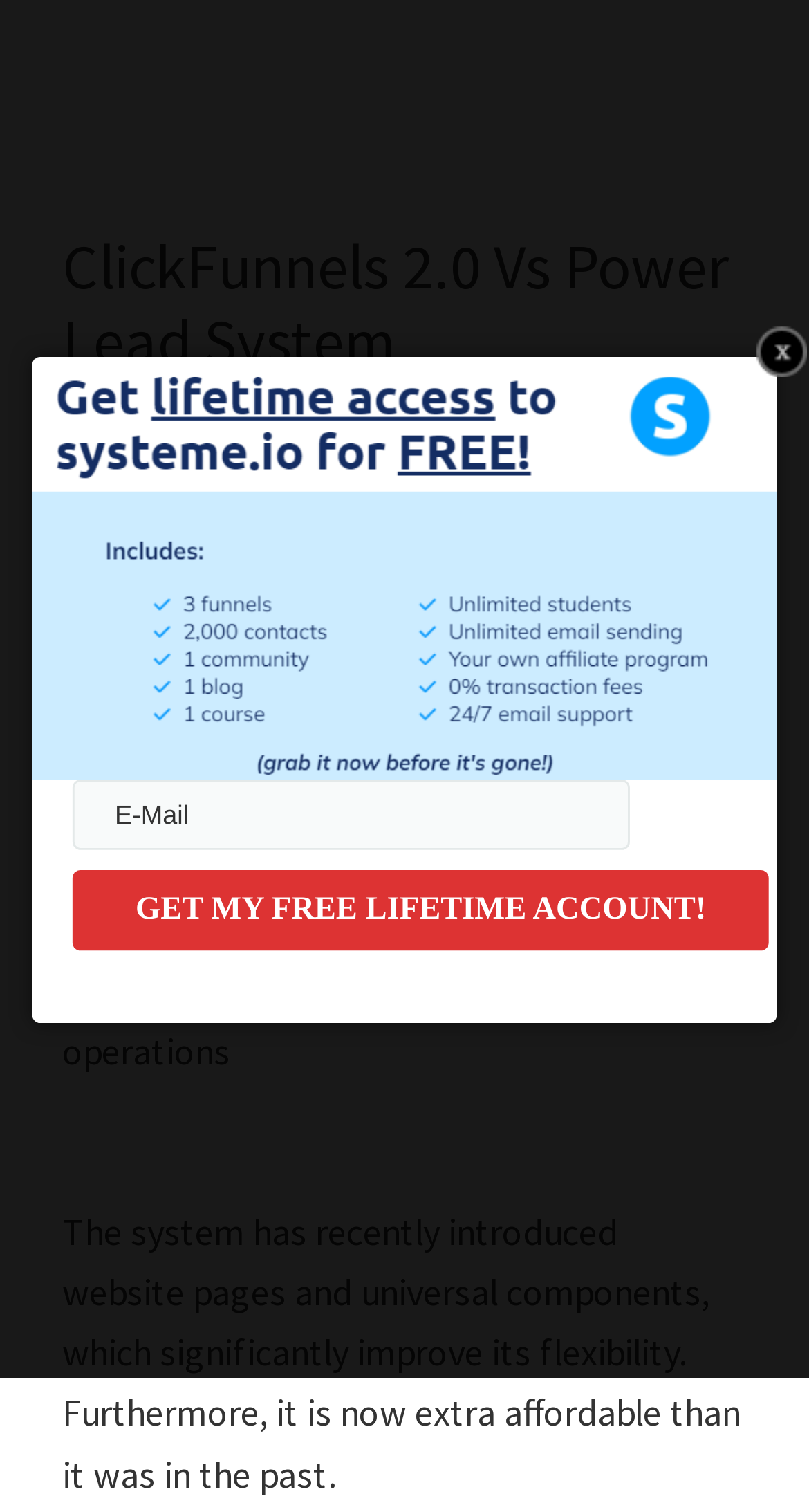Provide the bounding box coordinates of the HTML element this sentence describes: "name="email" placeholder="E-Mail"". The bounding box coordinates consist of four float numbers between 0 and 1, i.e., [left, top, right, bottom].

[0.09, 0.515, 0.779, 0.562]